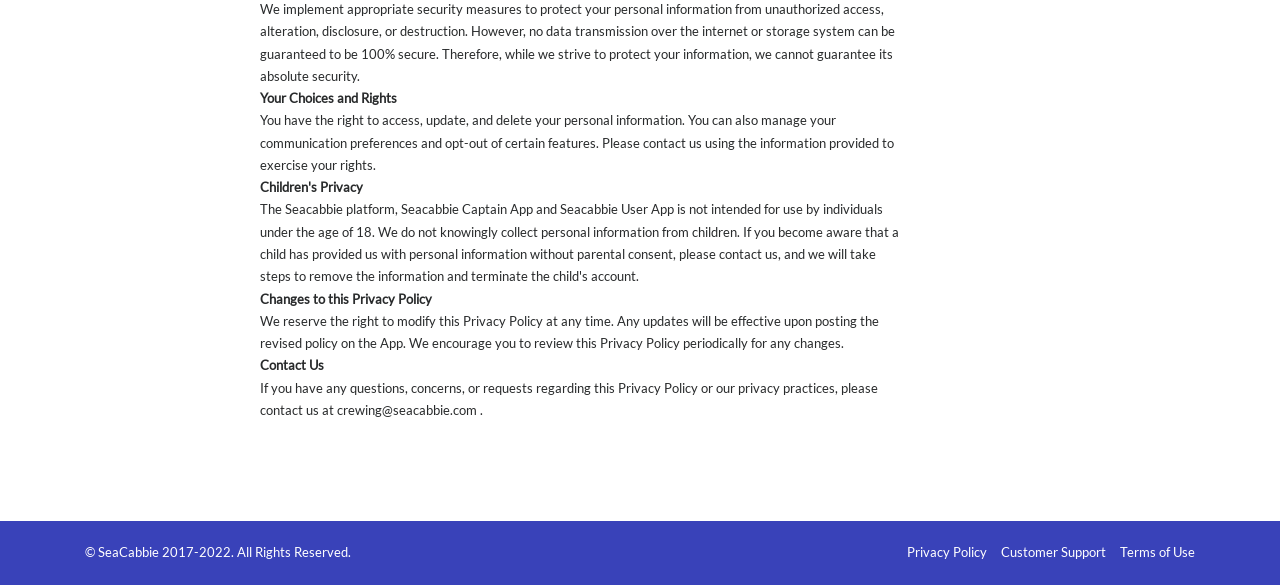What is the copyright year range of SeaCabbie?
Could you please answer the question thoroughly and with as much detail as possible?

The text '© SeaCabbie 2017-2022. All Rights Reserved.' shows that the copyright year range of SeaCabbie is from 2017 to 2022.